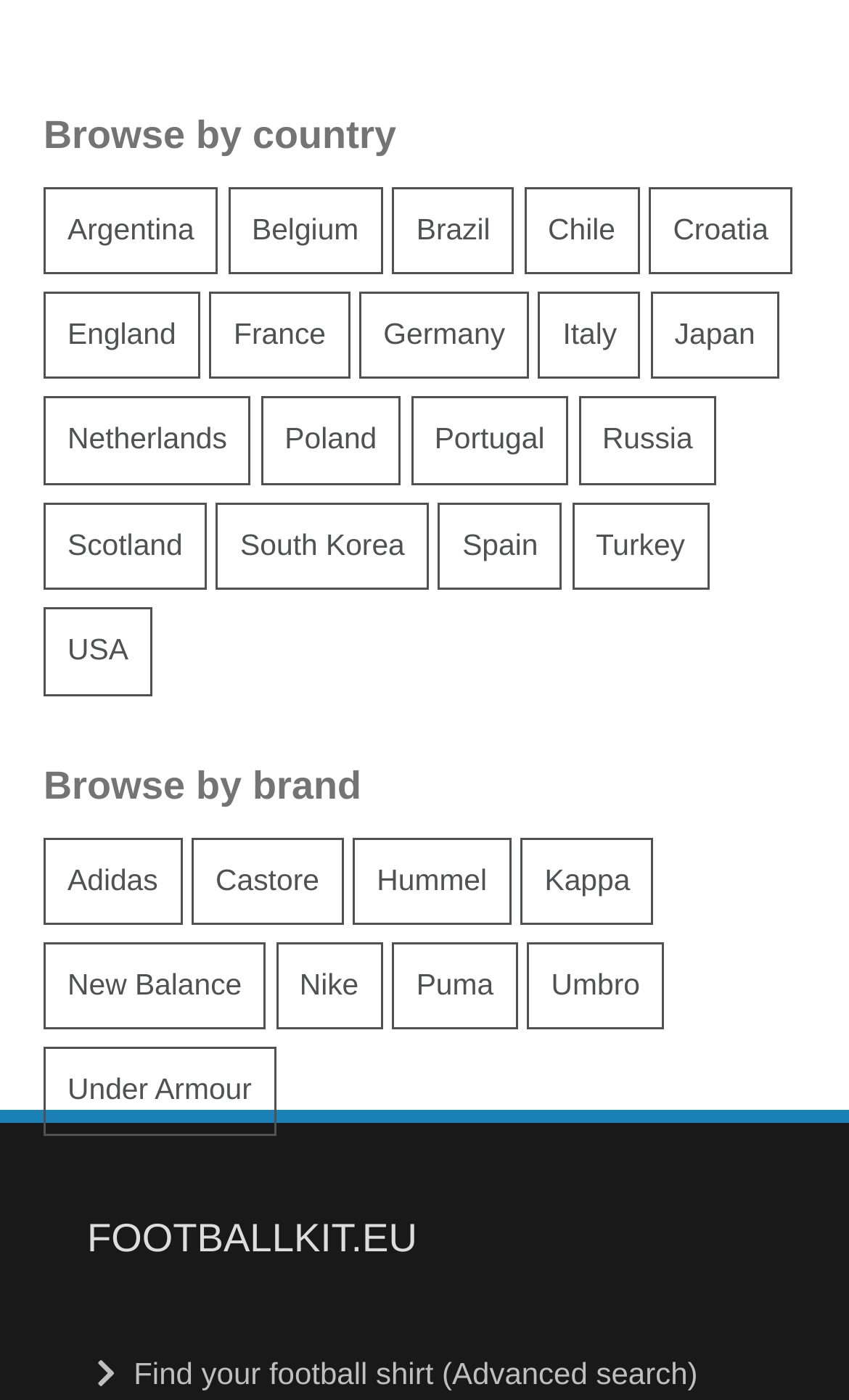What is the website's name?
Can you provide an in-depth and detailed response to the question?

The static text 'FOOTBALLKIT.EU' at the bottom of the webpage indicates that the website's name is FOOTBALLKIT.EU.